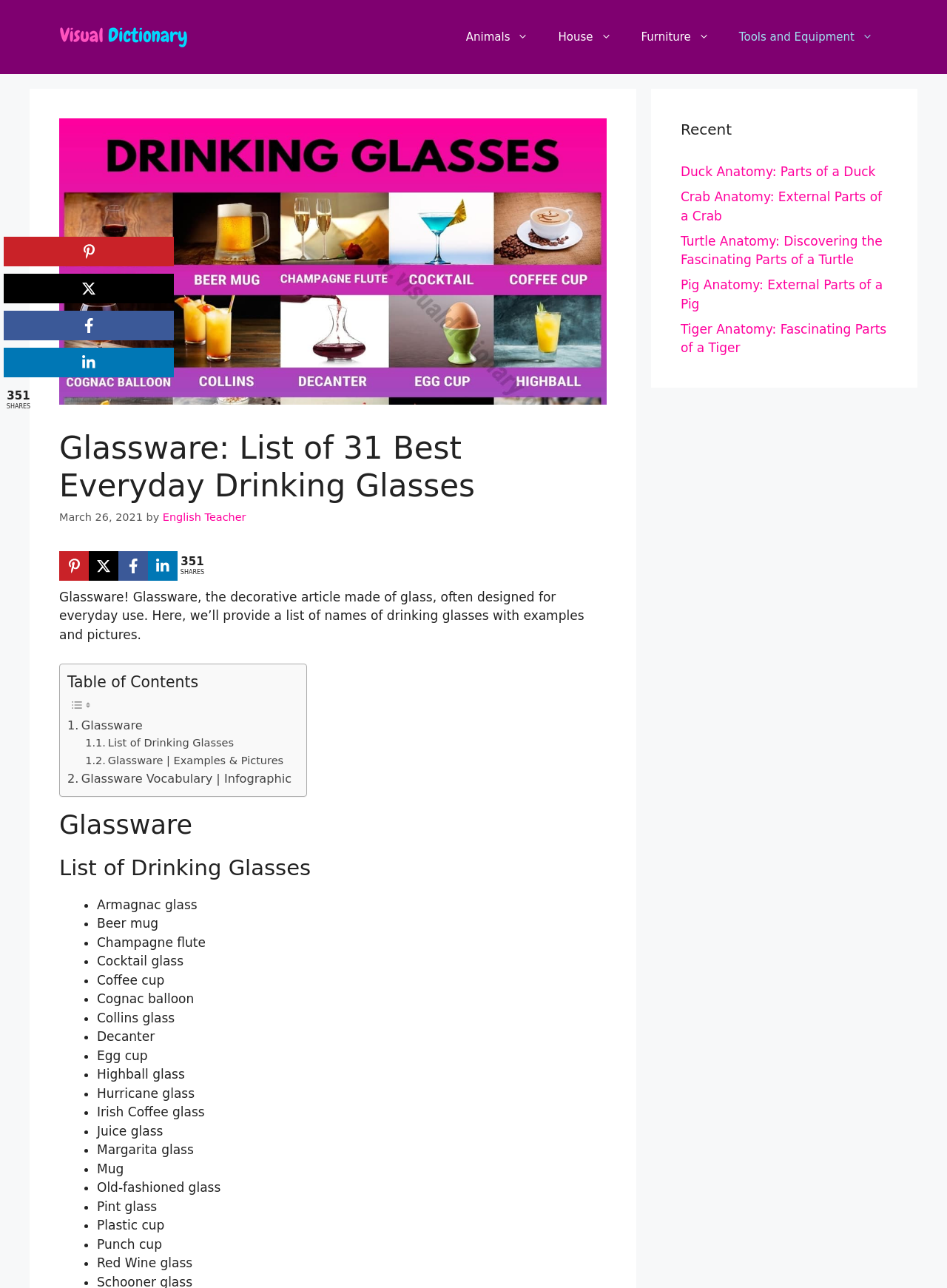Show the bounding box coordinates of the element that should be clicked to complete the task: "Click on the '. Glassware' link".

[0.071, 0.556, 0.151, 0.571]